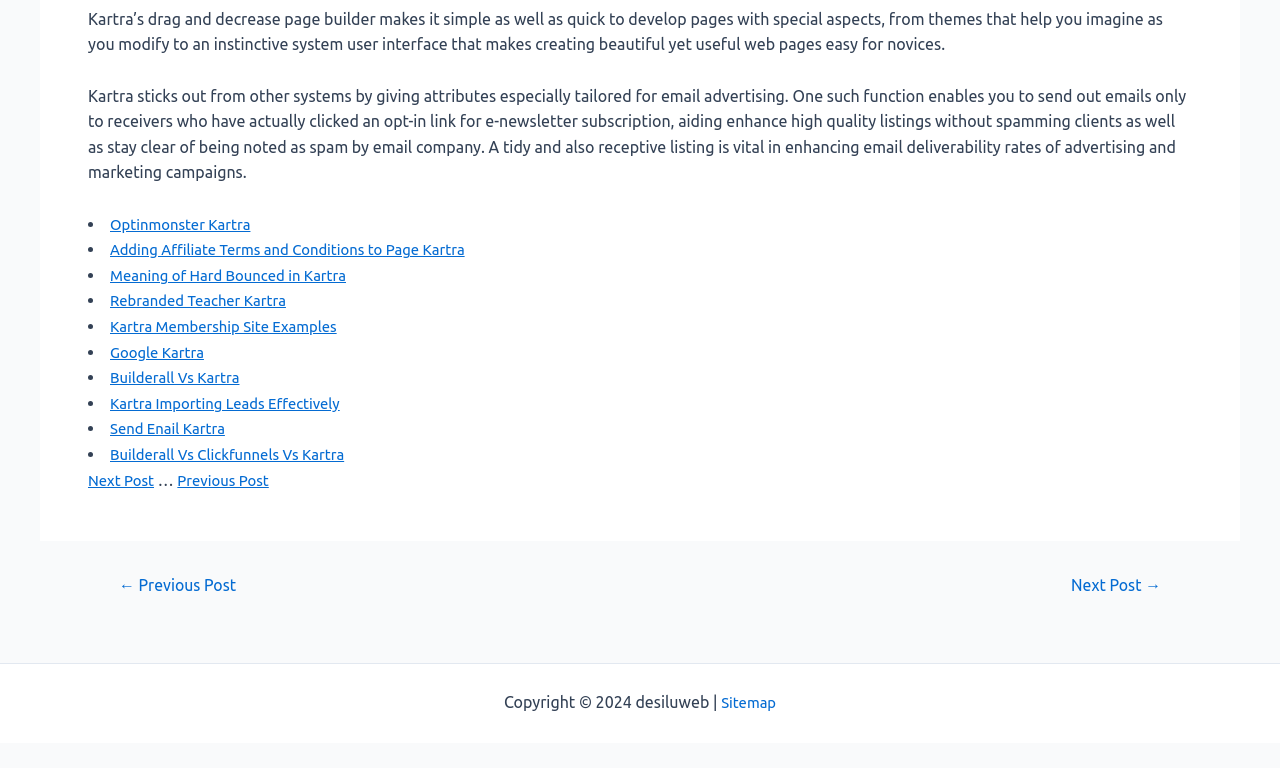Determine the bounding box coordinates of the element's region needed to click to follow the instruction: "Click on 'Next Post'". Provide these coordinates as four float numbers between 0 and 1, formatted as [left, top, right, bottom].

[0.069, 0.613, 0.124, 0.636]